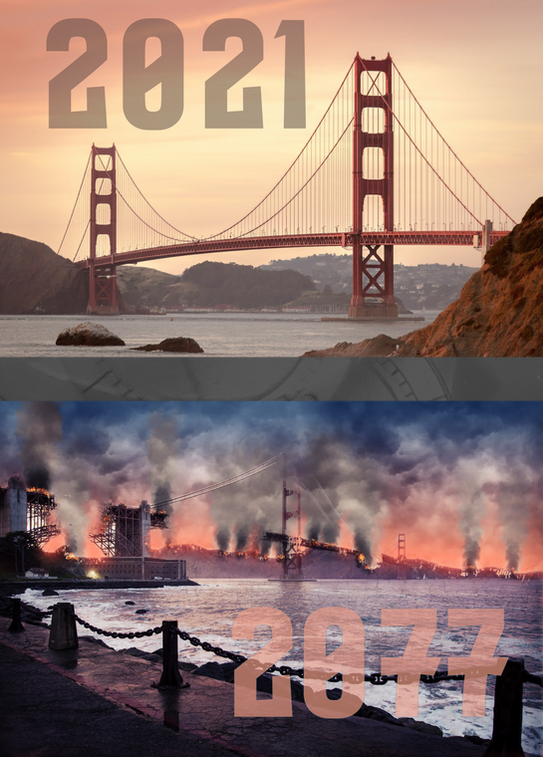Provide a thorough description of the image.

The image presents a striking visual contrast, split between two timelines: 2021 and 2077. 

In the upper section, the iconic Golden Gate Bridge is depicted in a serene and picturesque setting, framed by a vibrant sunset that casts a warm glow over the water and surrounding hills. This serene view symbolizes hope and a thriving environment. The year "2021" is prominently displayed in bold, large letters, emphasizing a time of stability and beauty.

In stark contrast, the lower section of the image portrays a dystopian vision of the same location in the year "2077." The scene is filled with chaos and destruction; the once-majestic bridge is shrouded in dark smoke and flames, suggesting a catastrophic event that has transformed the landscape. The atmosphere is charged with tension, as billowing smoke obscures the skyline, and the water reflects the harsh colors of devastation. This imagery serves as a powerful commentary on potential environmental and societal decline, amplifying the contrast between past and future.

Overall, the juxtaposition of these two eras underscores themes of change, loss, and the impact of time on iconic monuments and our world.